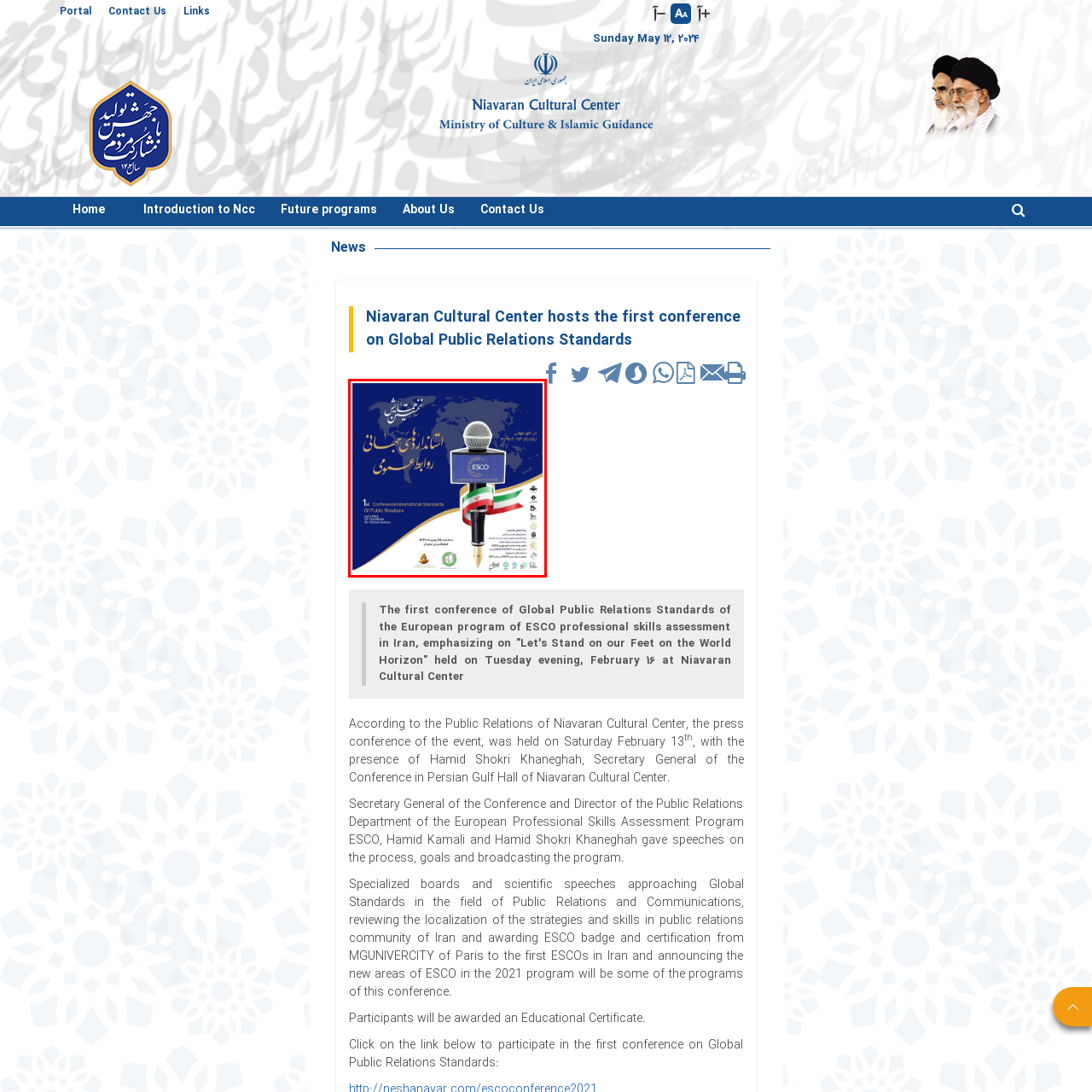Observe the image within the red bounding box carefully and provide an extensive answer to the following question using the visual cues: What is the purpose of the invitation at the bottom of the design?

The invitation at the bottom of the design is meant to encourage interested attendees to participate in the conference, making the event more accessible and inclusive to a broader audience.